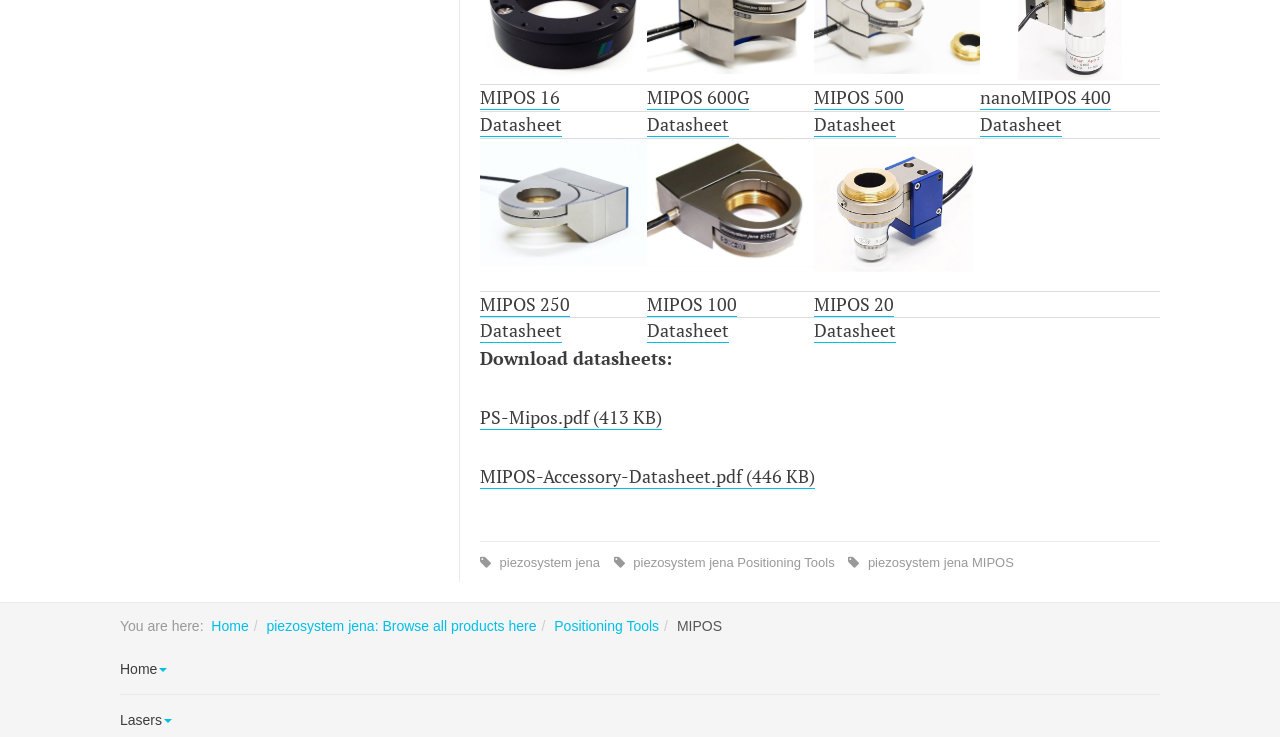Given the element description Archive, predict the bounding box coordinates for the UI element in the webpage screenshot. The format should be (top-left x, top-left y, bottom-right x, bottom-right y), and the values should be between 0 and 1.

None